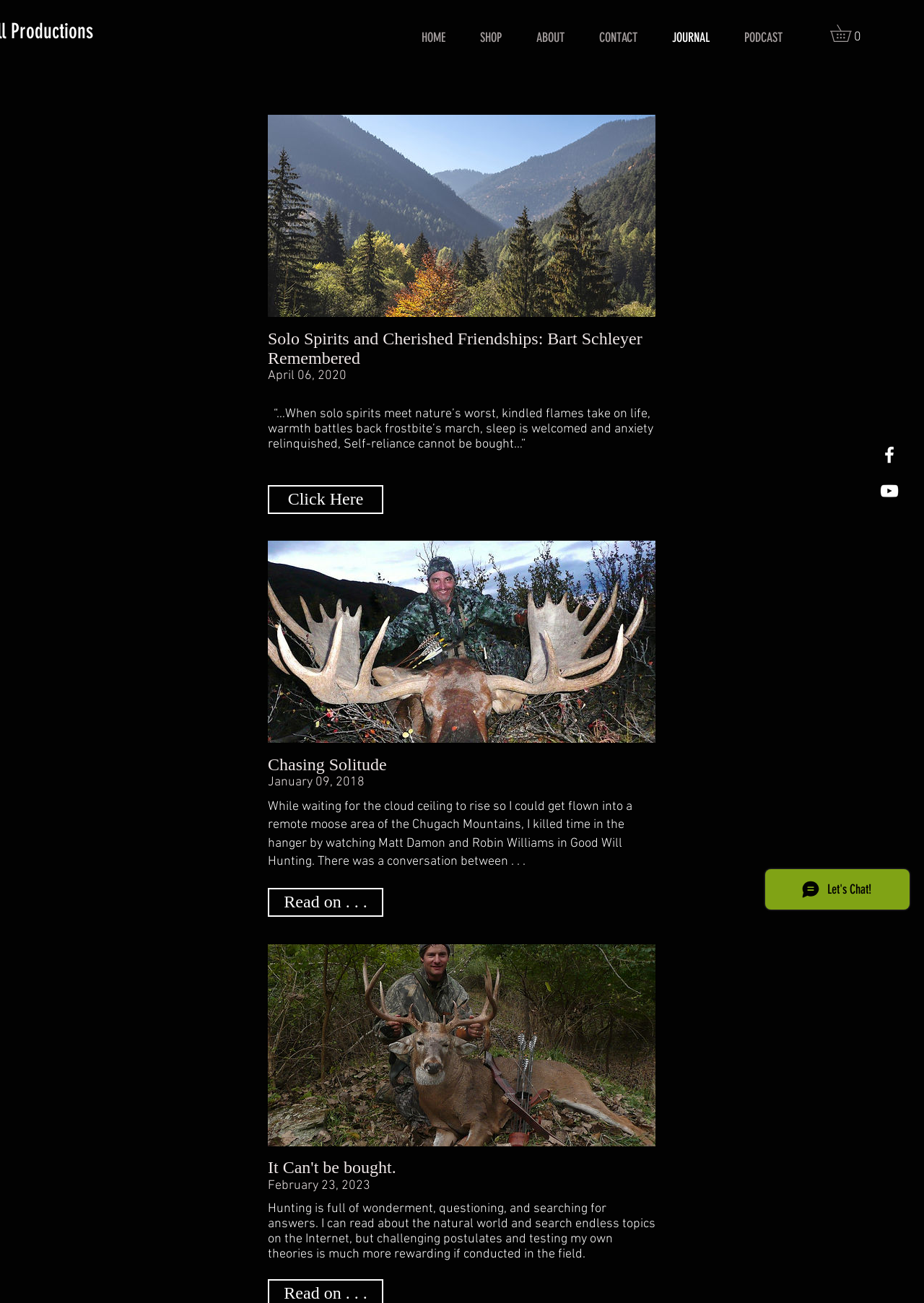Answer the question below with a single word or a brief phrase: 
How many social media links are in the social bar?

2